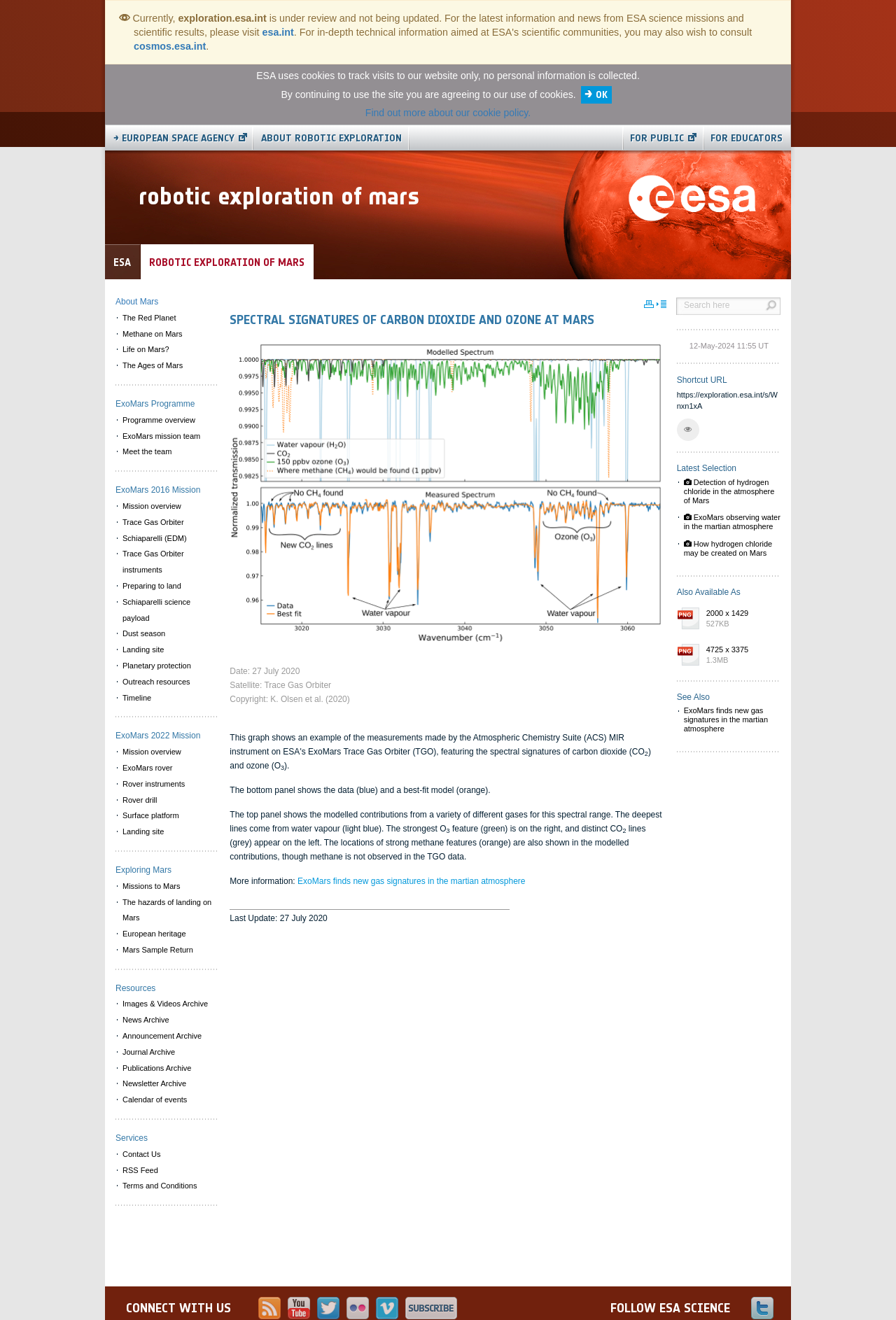Could you locate the bounding box coordinates for the section that should be clicked to accomplish this task: "Explore the ExoMars 2016 Mission".

[0.129, 0.368, 0.224, 0.375]